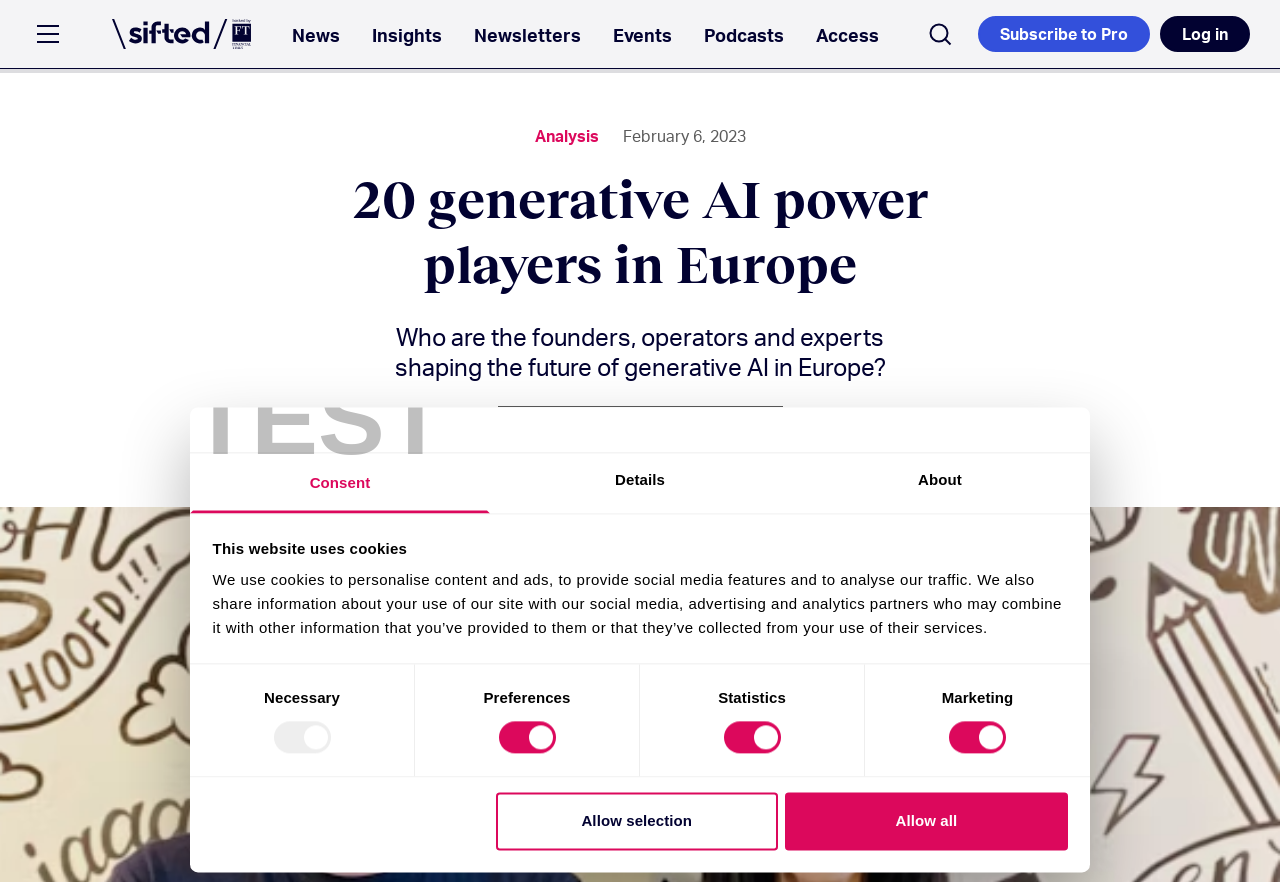What is the text above the 'Consent Selection' group?
Provide a concise answer using a single word or phrase based on the image.

This website uses cookies